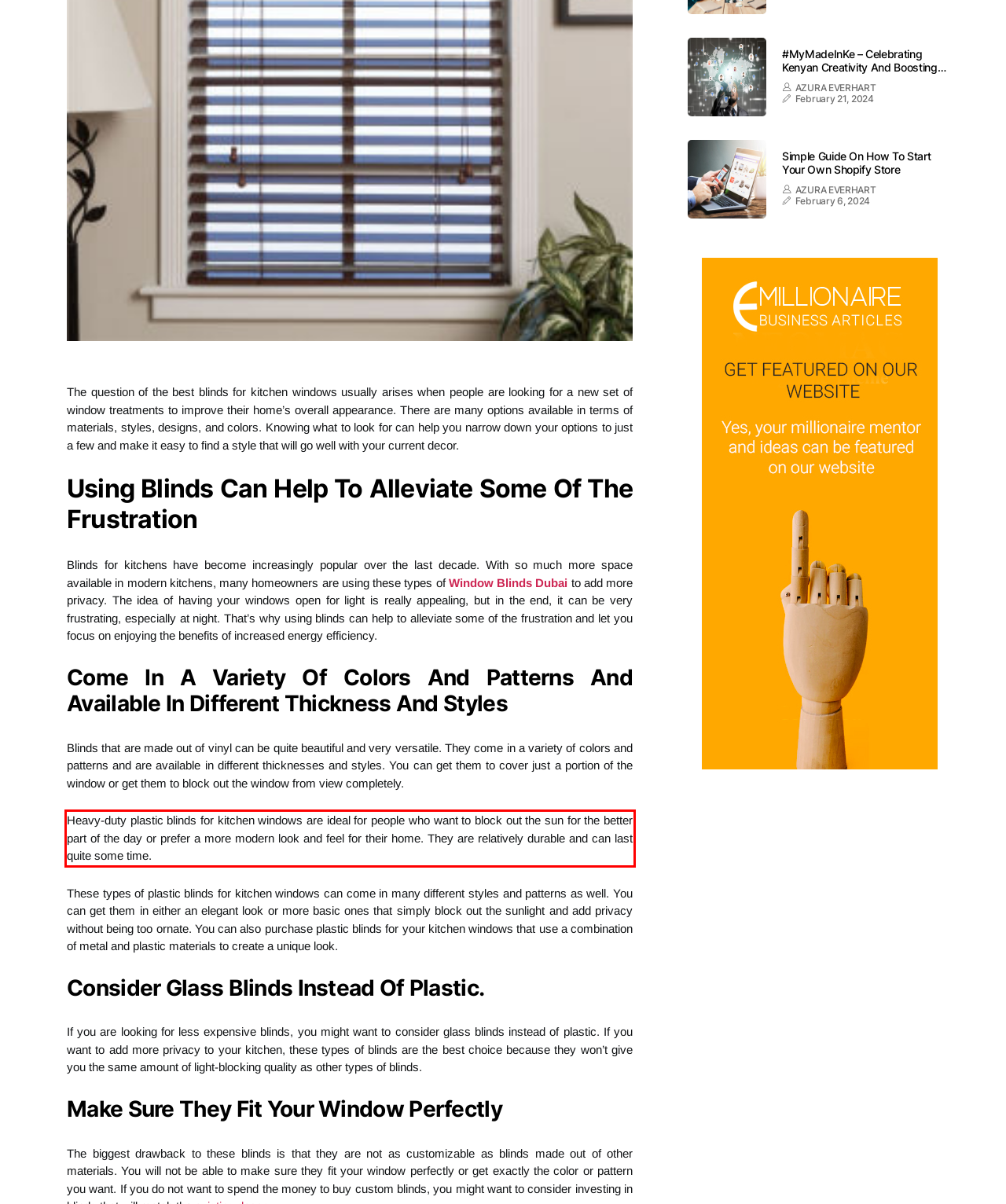You have a webpage screenshot with a red rectangle surrounding a UI element. Extract the text content from within this red bounding box.

Heavy-duty plastic blinds for kitchen windows are ideal for people who want to block out the sun for the better part of the day or prefer a more modern look and feel for their home. They are relatively durable and can last quite some time.